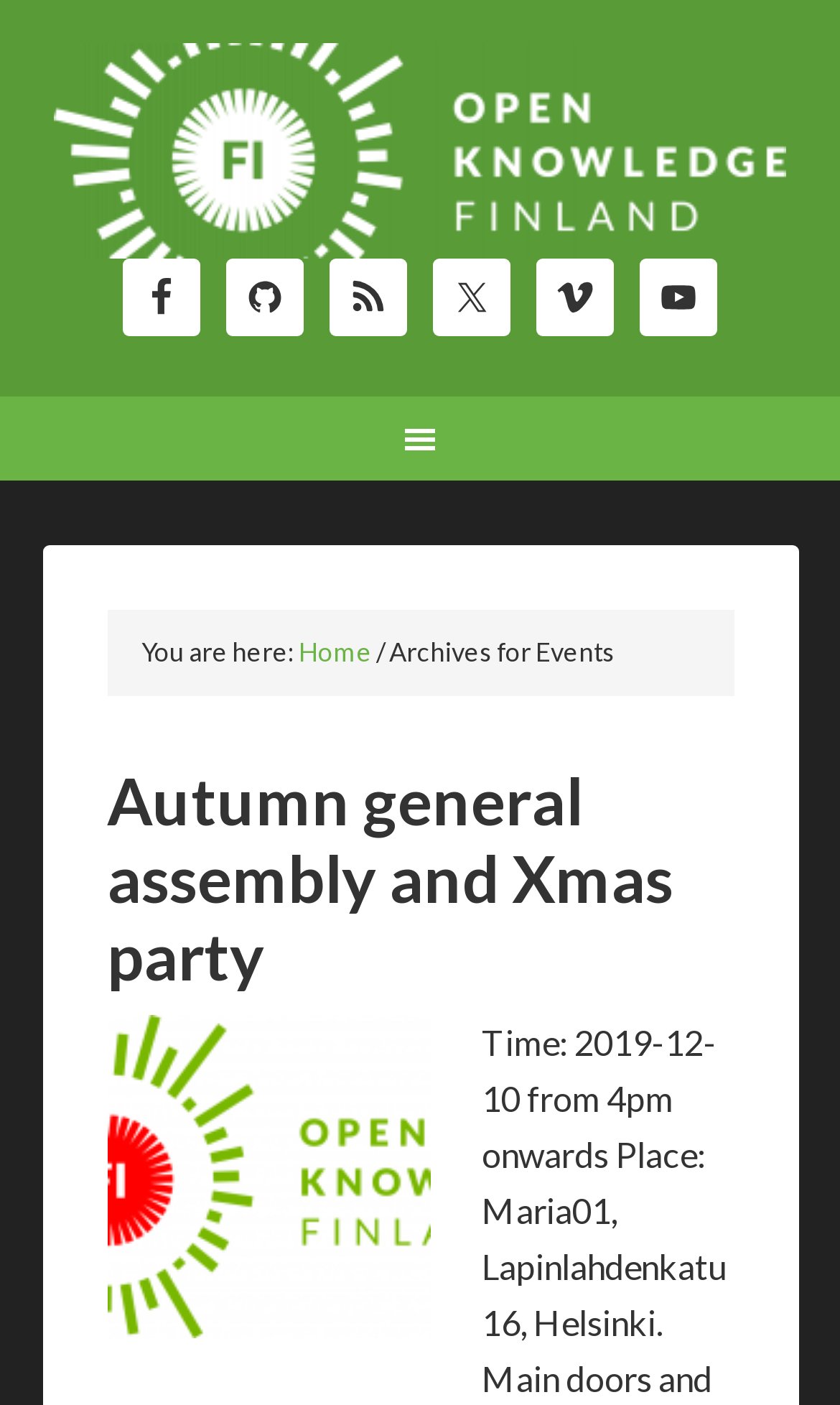Pinpoint the bounding box coordinates of the clickable area necessary to execute the following instruction: "go to Open Knowledge Finland homepage". The coordinates should be given as four float numbers between 0 and 1, namely [left, top, right, bottom].

[0.05, 0.031, 0.95, 0.184]